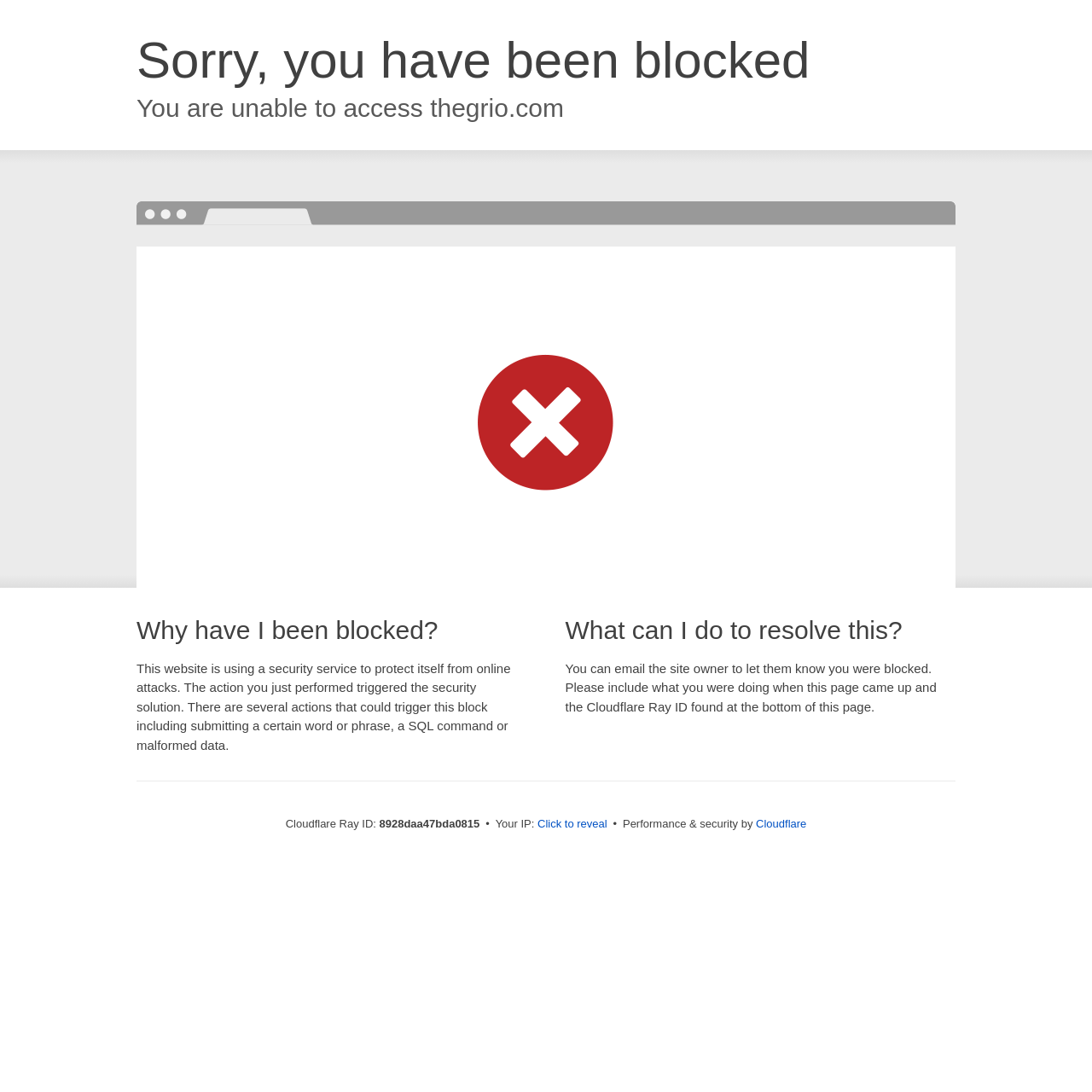Why was I blocked from accessing the website?
Look at the image and respond with a one-word or short phrase answer.

Security solution triggered